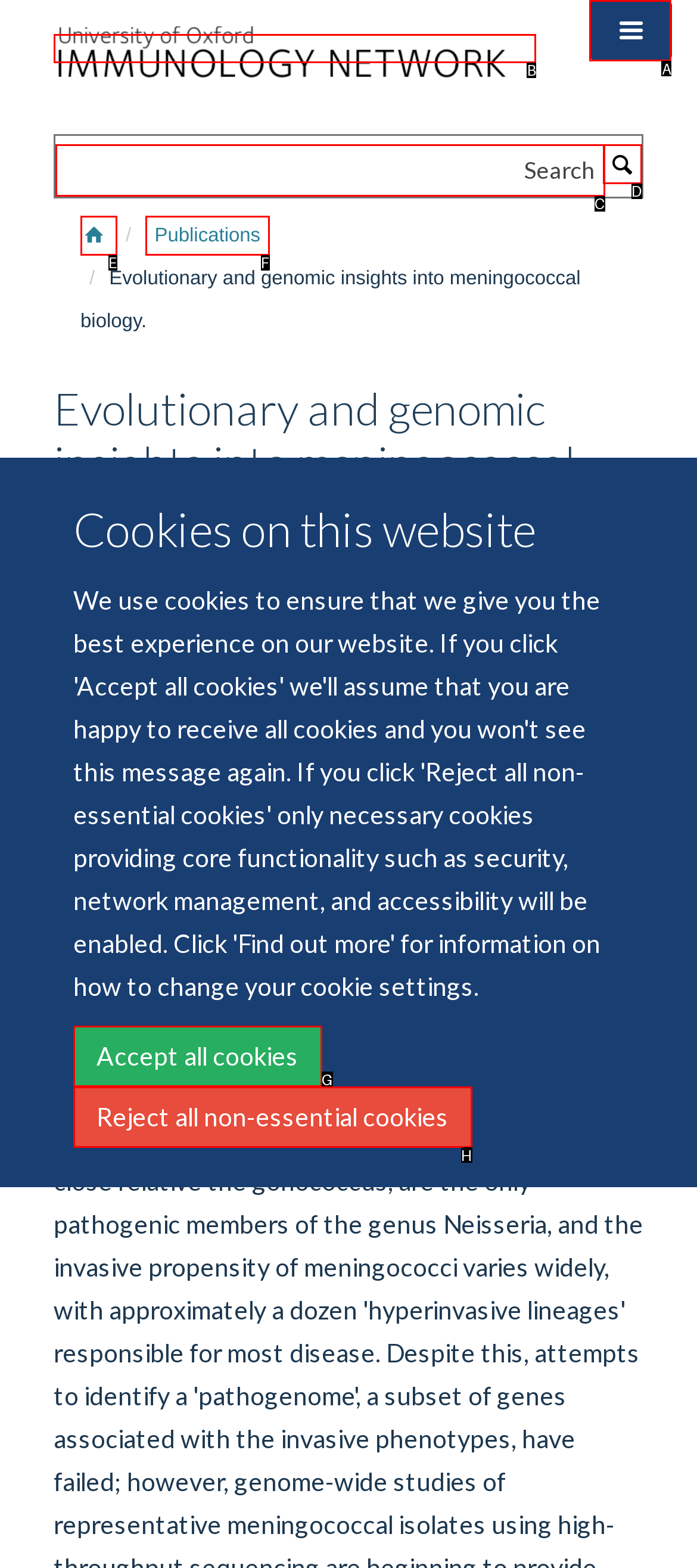Indicate which UI element needs to be clicked to fulfill the task: Toggle menu
Answer with the letter of the chosen option from the available choices directly.

A